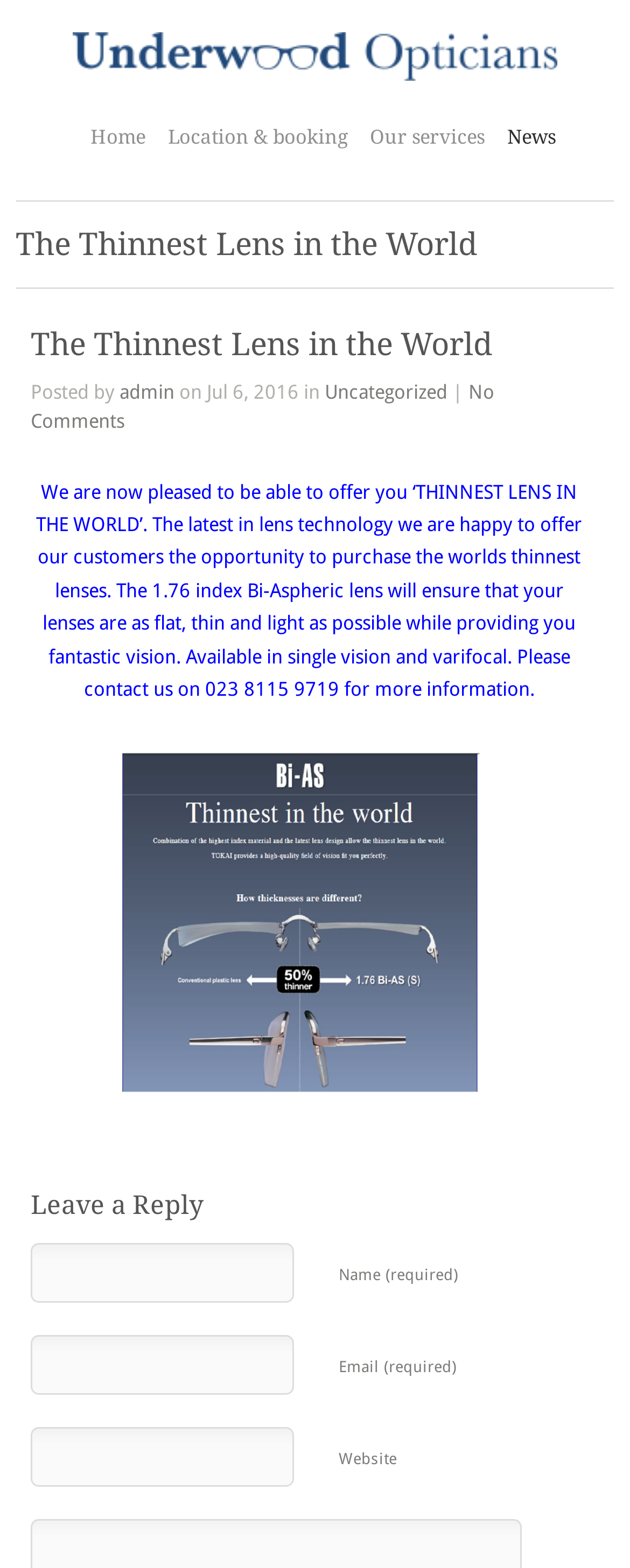Explain the webpage in detail, including its primary components.

The webpage is about Underwood Opticians, specifically highlighting their offering of the thinnest lens in the world. At the top, there is a heading with the company name, accompanied by an image of the same. Below this, there is a navigation menu with four links: Home, Location & booking, Our services, and News.

The main content of the page is divided into two sections. The first section has a heading that repeats the title "The Thinnest Lens in the World" and is followed by a link with the same text. Below this, there is a paragraph of text that describes the features and benefits of this lens technology, including its thinness, lightness, and availability in single vision and varifocal options. There is also a call to action to contact the company for more information.

The second section appears to be a blog post or article, with a heading that says "Leave a Reply". Below this, there are three text boxes for users to input their name, email, and website (optional) to leave a comment.